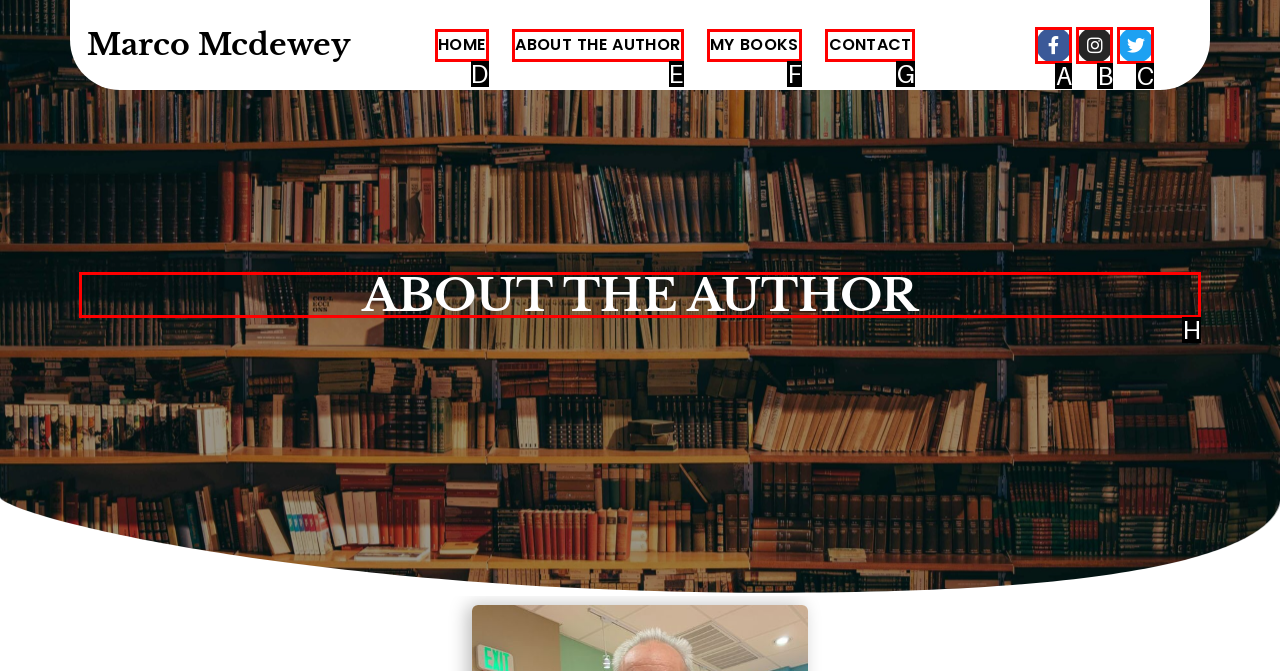Based on the task: read about the author, which UI element should be clicked? Answer with the letter that corresponds to the correct option from the choices given.

H